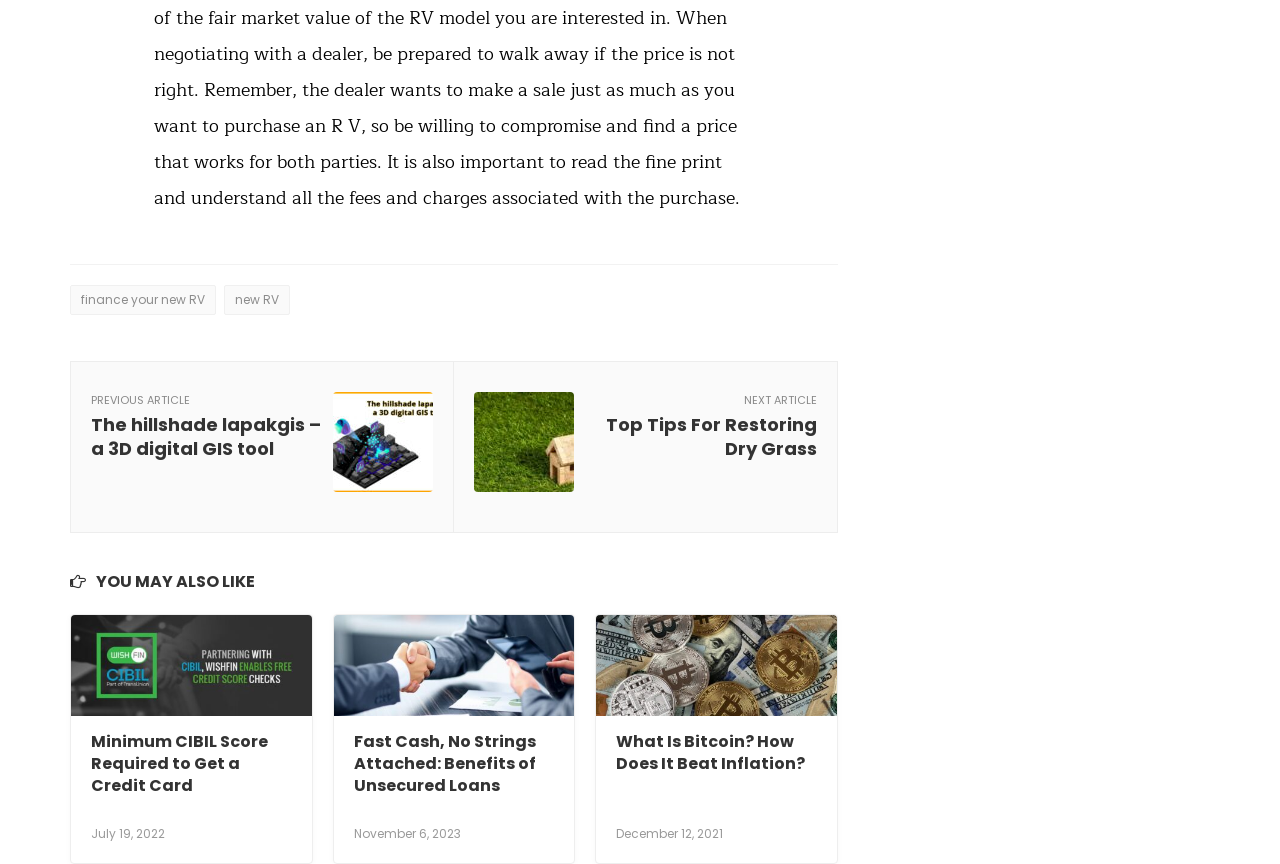Based on the element description "parent_node: NEXT ARTICLE", predict the bounding box coordinates of the UI element.

[0.355, 0.419, 0.654, 0.615]